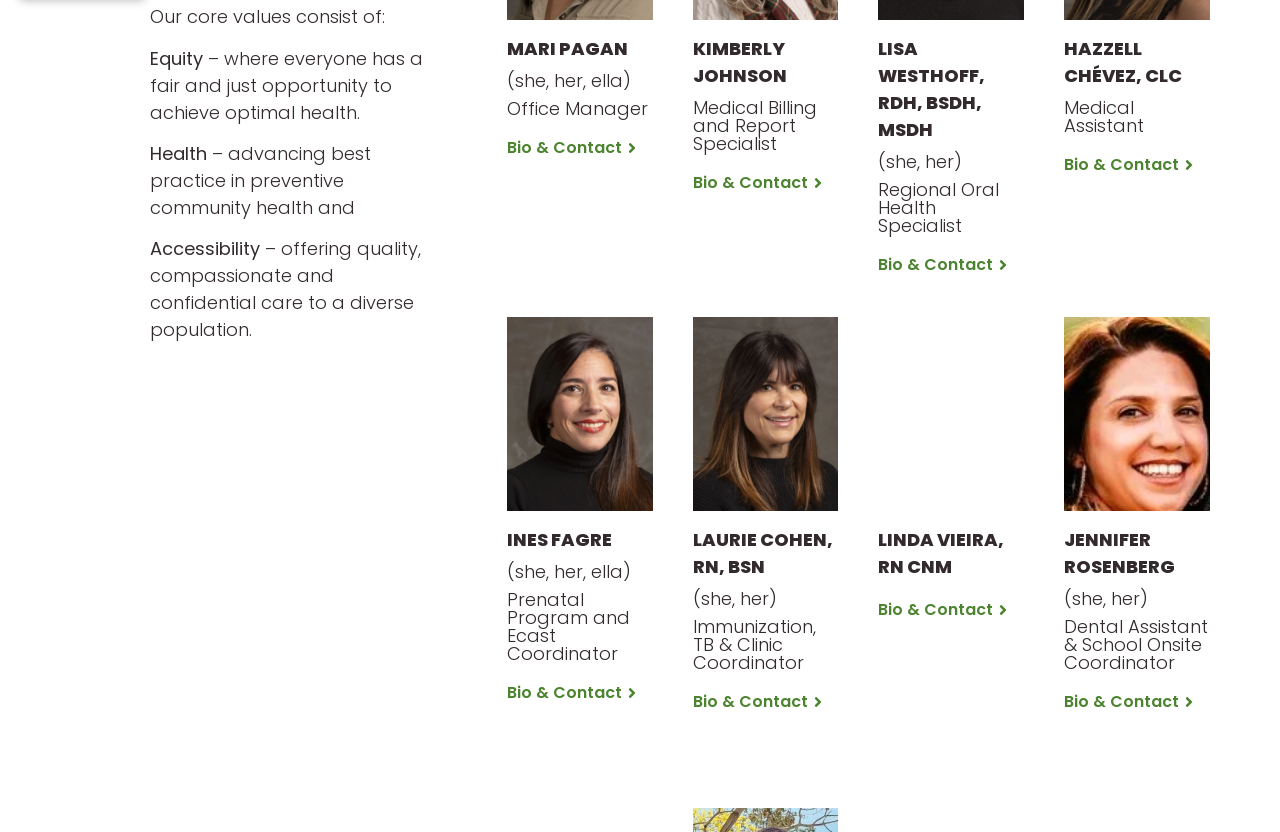Answer the question in a single word or phrase:
How many staff members are listed on this webpage?

8